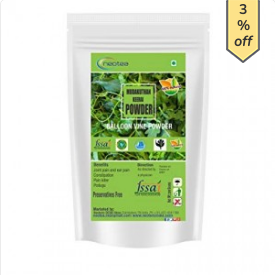What is the discount percentage?
Look at the screenshot and provide an in-depth answer.

The tag in the upper right corner of the packaging indicates a 3% discount, which means that customers can avail a 3% reduction in the original price of the product.